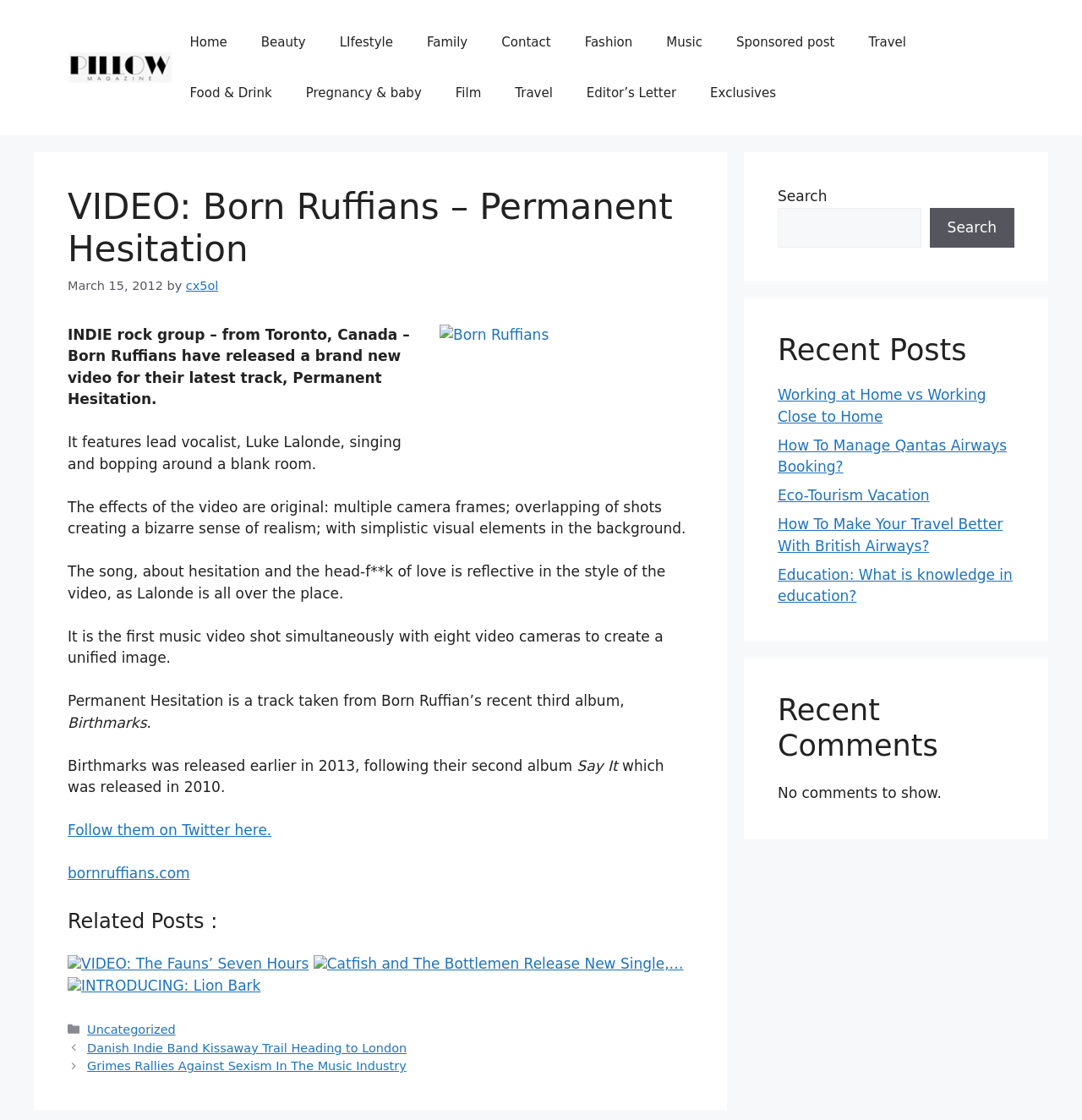Could you please study the image and provide a detailed answer to the question:
What is the name of the lead vocalist of Born Ruffians?

The answer can be found in the article content, where it is mentioned that 'It features lead vocalist, Luke Lalonde, singing and bopping around a blank room.'